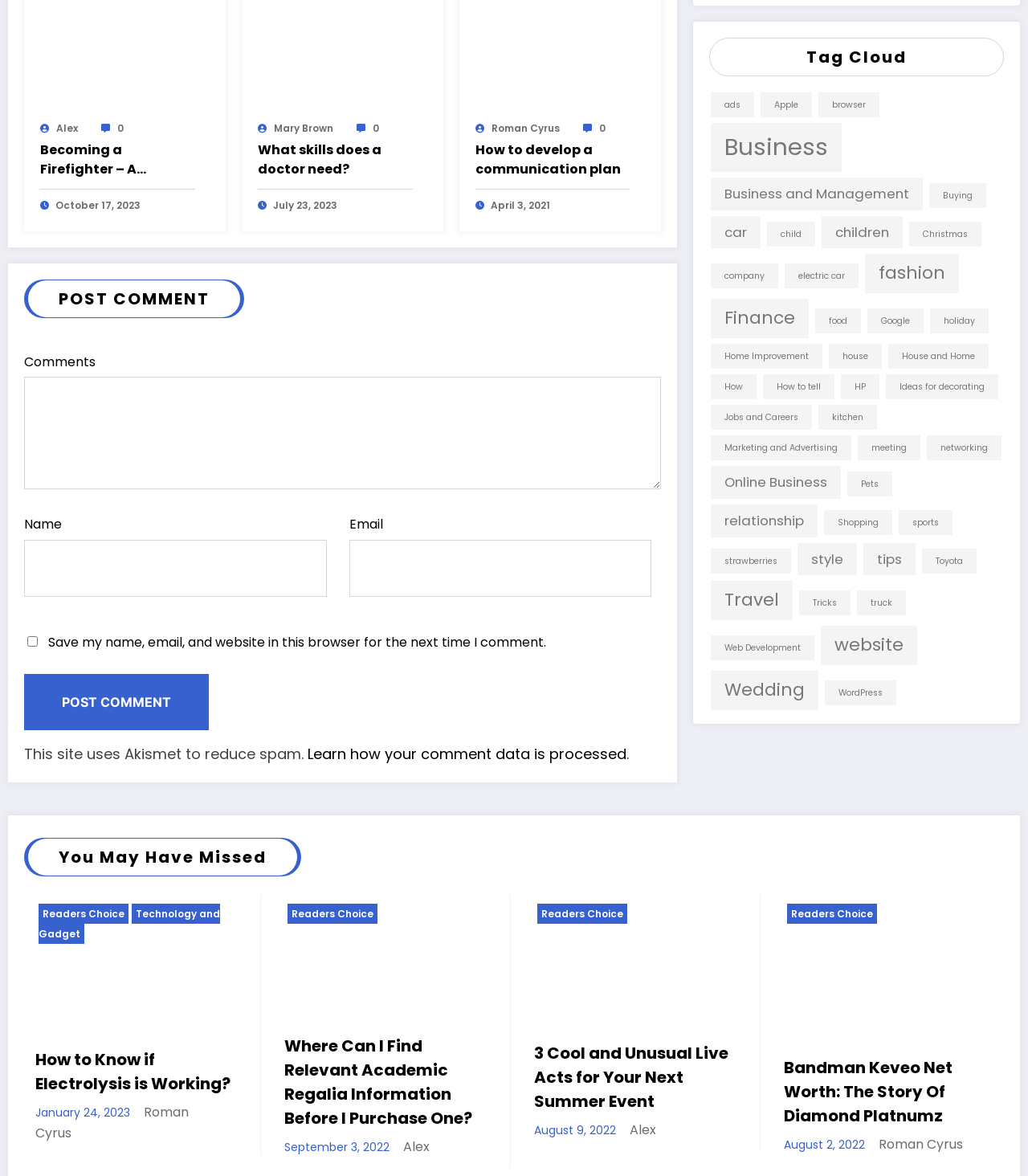Specify the bounding box coordinates for the region that must be clicked to perform the given instruction: "Post a comment".

[0.023, 0.573, 0.203, 0.621]